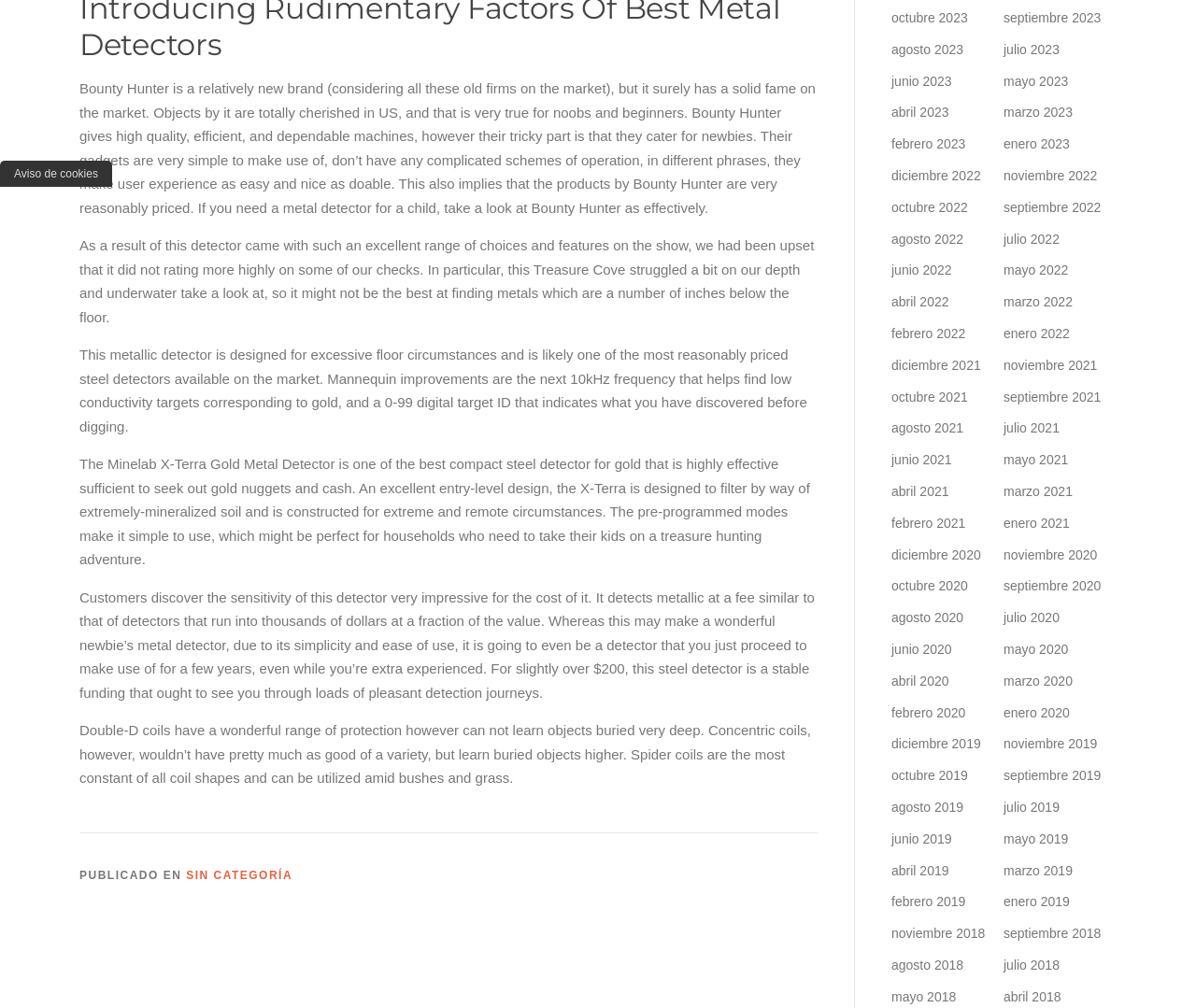Provide a brief response in the form of a single word or phrase:
How many links are available for archiving posts by month?

60